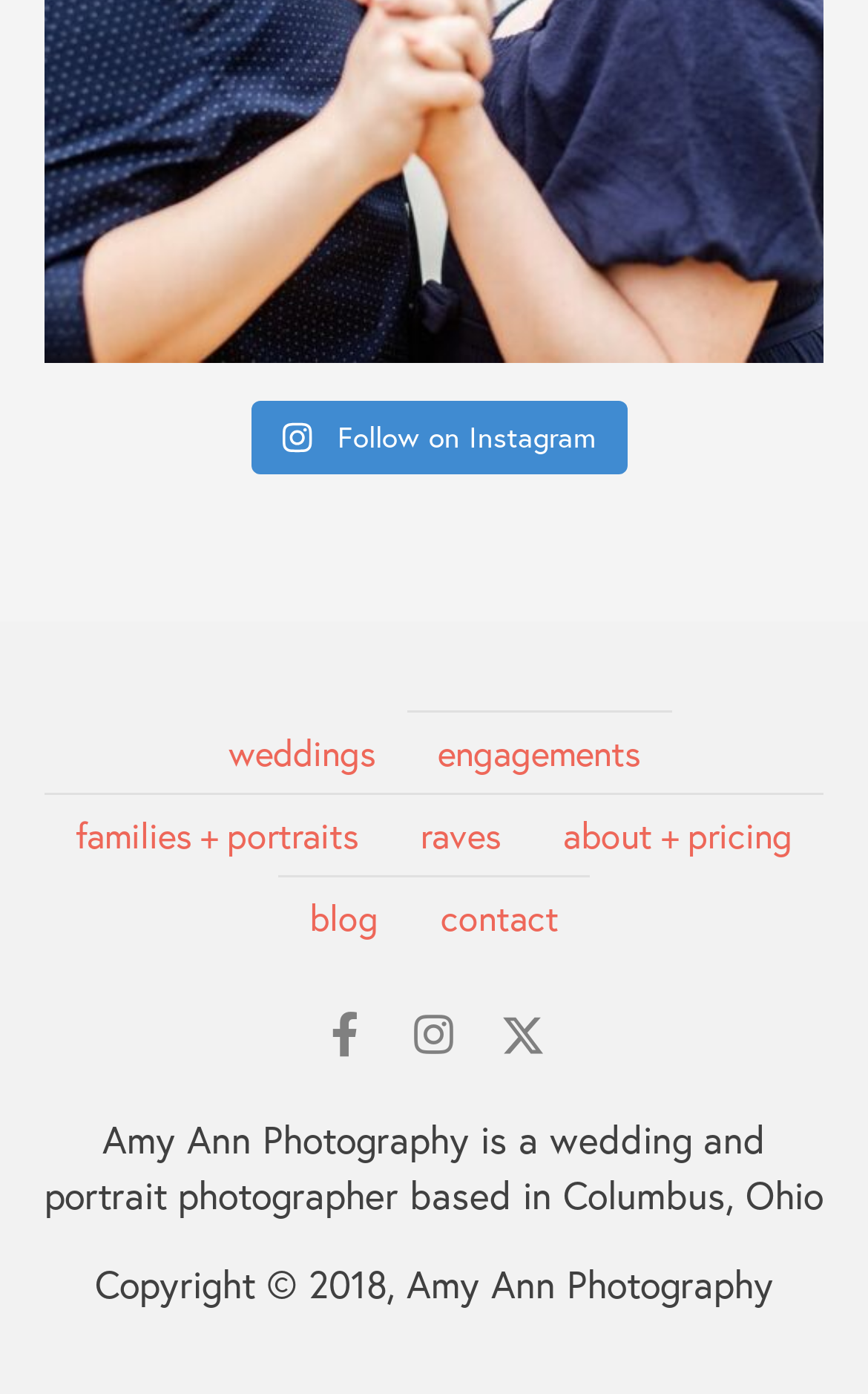Please specify the bounding box coordinates of the area that should be clicked to accomplish the following instruction: "Go to about and pricing". The coordinates should consist of four float numbers between 0 and 1, i.e., [left, top, right, bottom].

[0.613, 0.571, 0.949, 0.628]